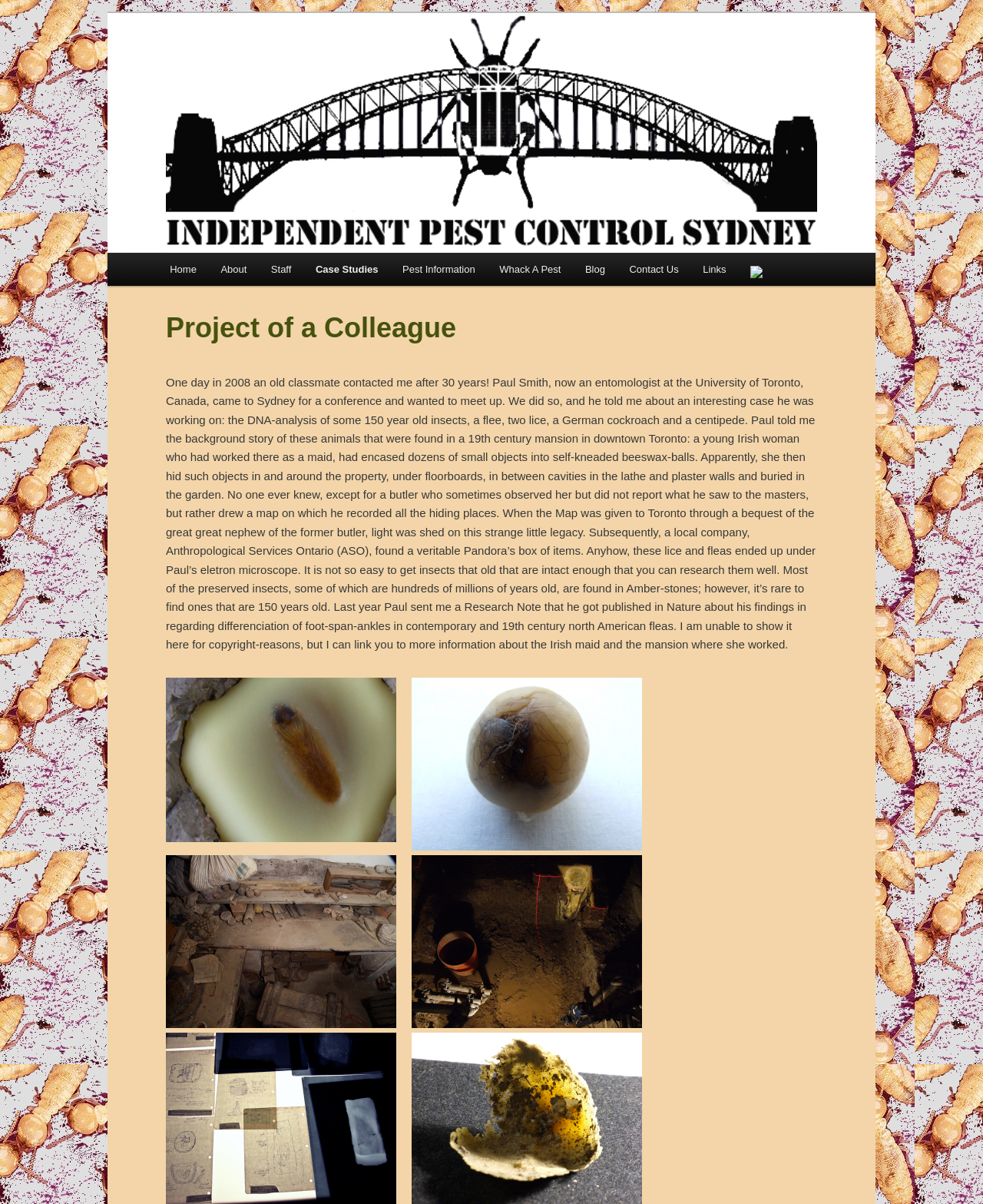What is the logo image of?
Based on the image, give a one-word or short phrase answer.

IPCS